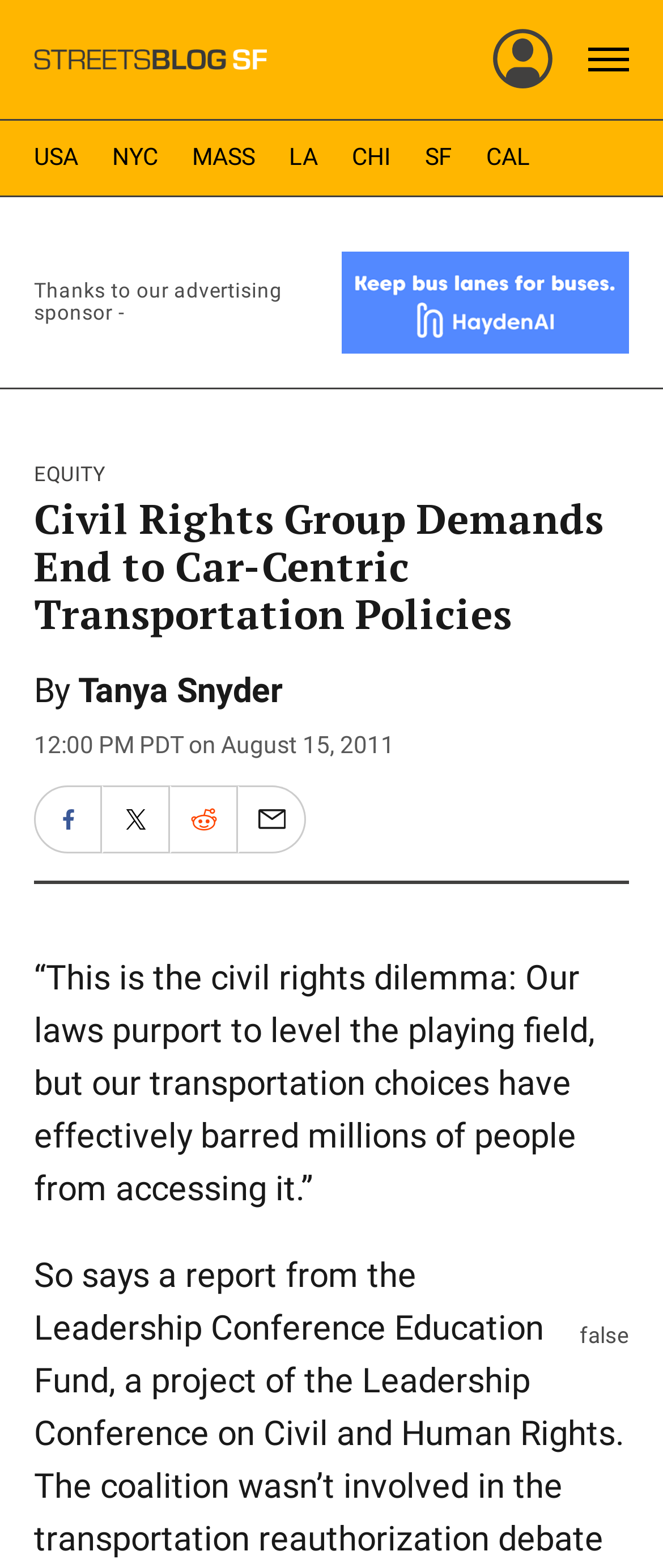Locate the bounding box coordinates of the clickable region necessary to complete the following instruction: "Open the menu". Provide the coordinates in the format of four float numbers between 0 and 1, i.e., [left, top, right, bottom].

[0.887, 0.022, 0.949, 0.054]